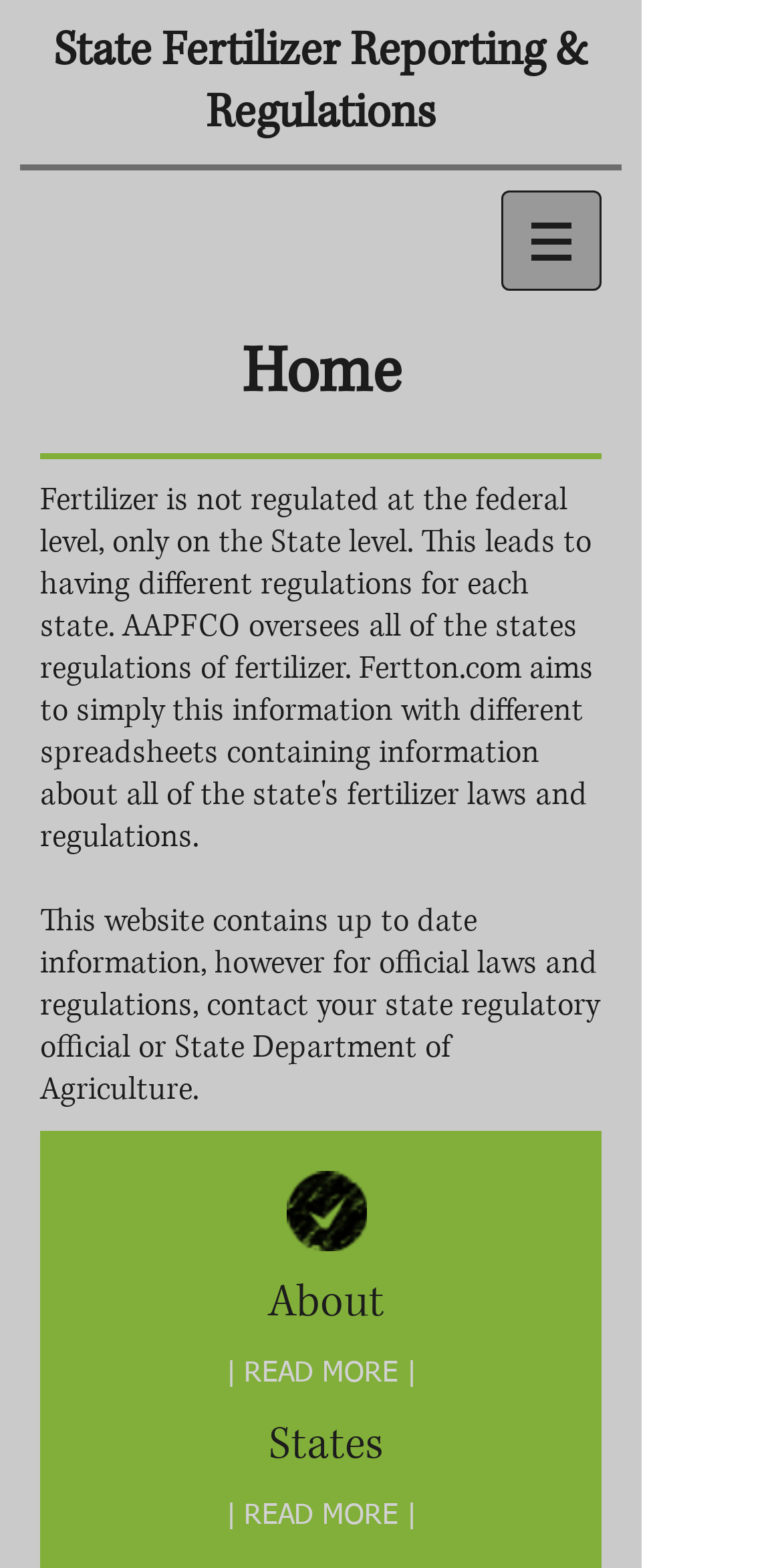Give a one-word or short phrase answer to this question: 
Is the navigation menu expanded?

No